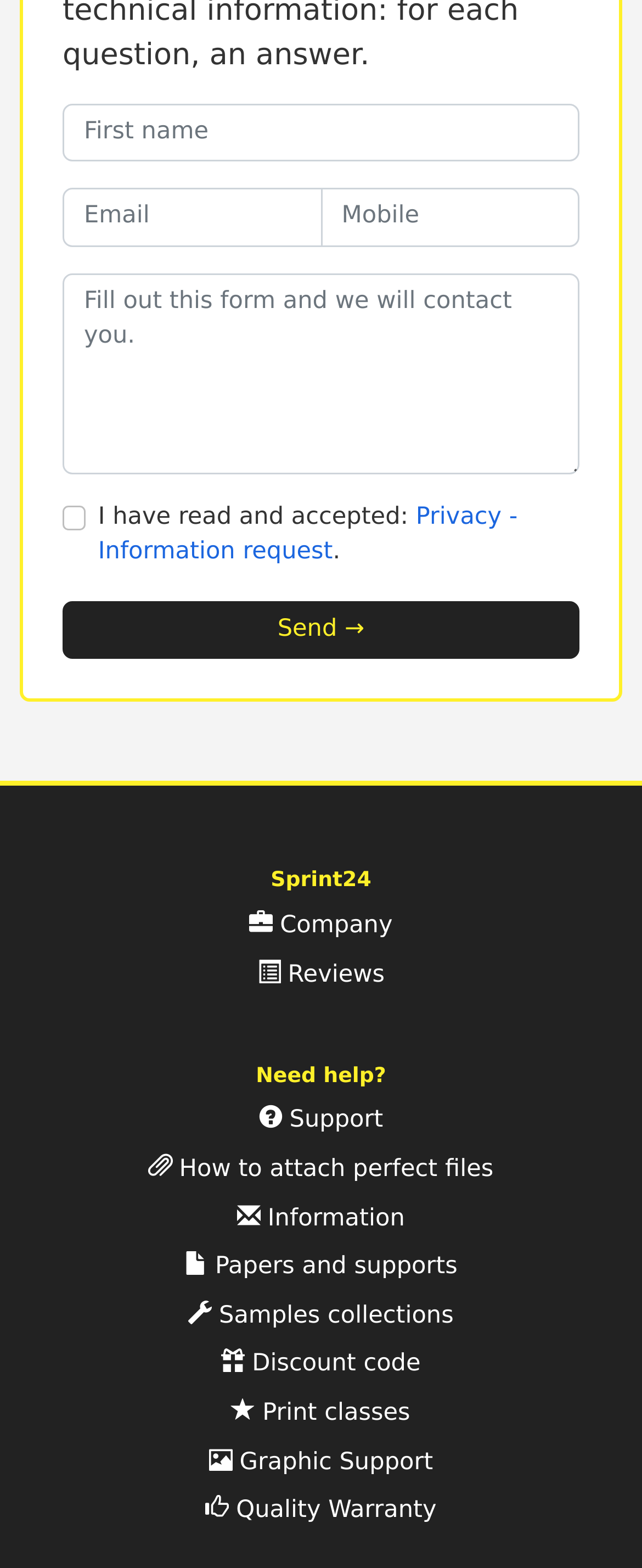Specify the bounding box coordinates of the element's region that should be clicked to achieve the following instruction: "Click the 'Company' link". The bounding box coordinates consist of four float numbers between 0 and 1, in the format [left, top, right, bottom].

[0.388, 0.582, 0.612, 0.599]